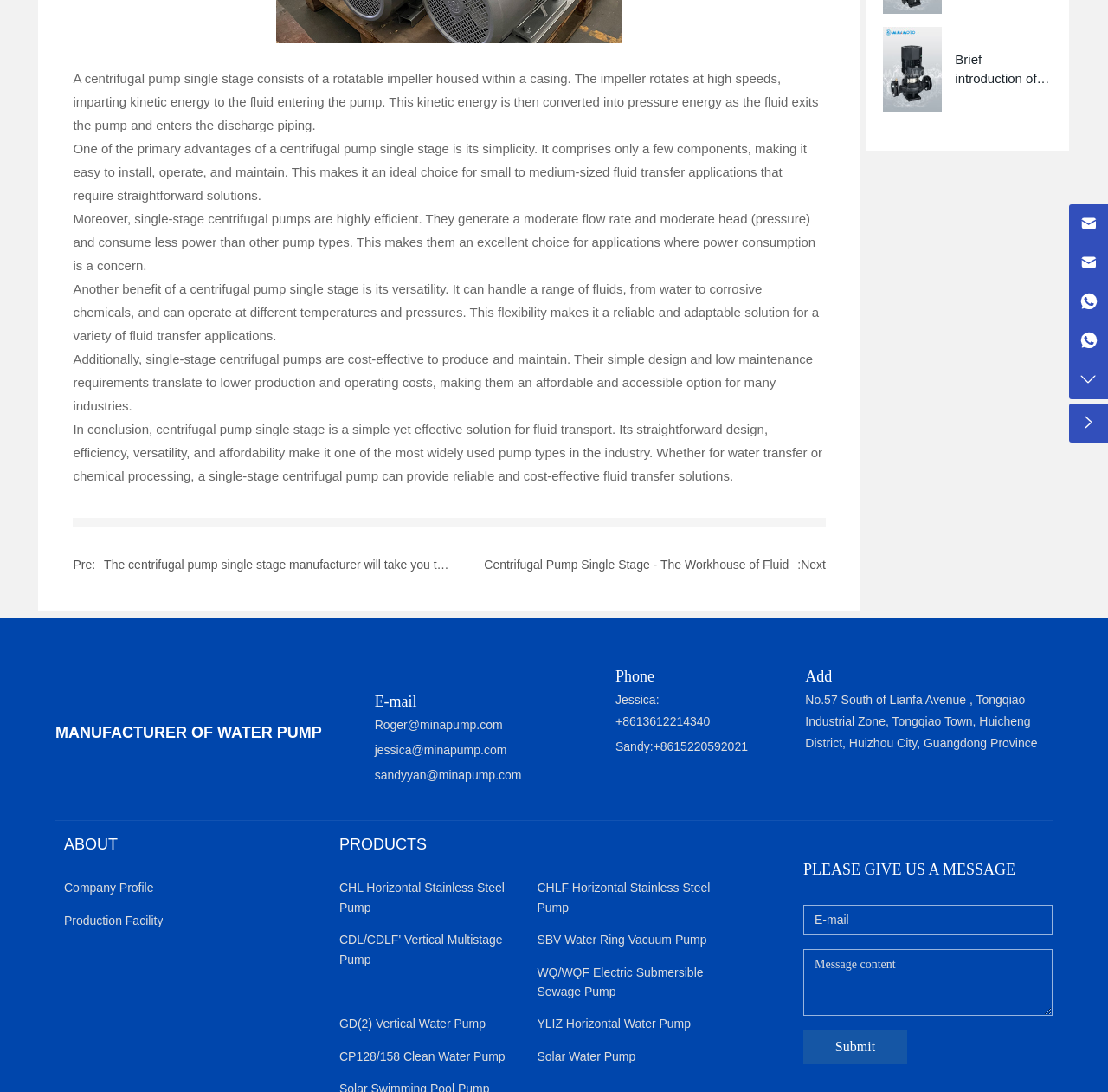Identify the bounding box coordinates for the UI element described as follows: jessica@minapump.com. Use the format (top-left x, top-left y, bottom-right x, bottom-right y) and ensure all values are floating point numbers between 0 and 1.

[0.338, 0.68, 0.46, 0.693]